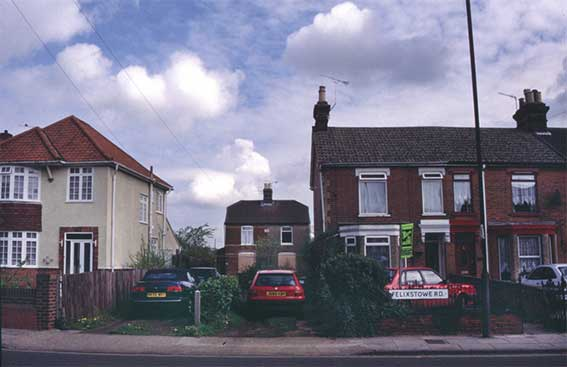Utilize the details in the image to thoroughly answer the following question: What type of roof does the distinctly styled house have?

The caption describes the house on the left as having a 'red-tiled roof', which suggests that the roof is made of red tiles, giving the house a distinct architectural style.